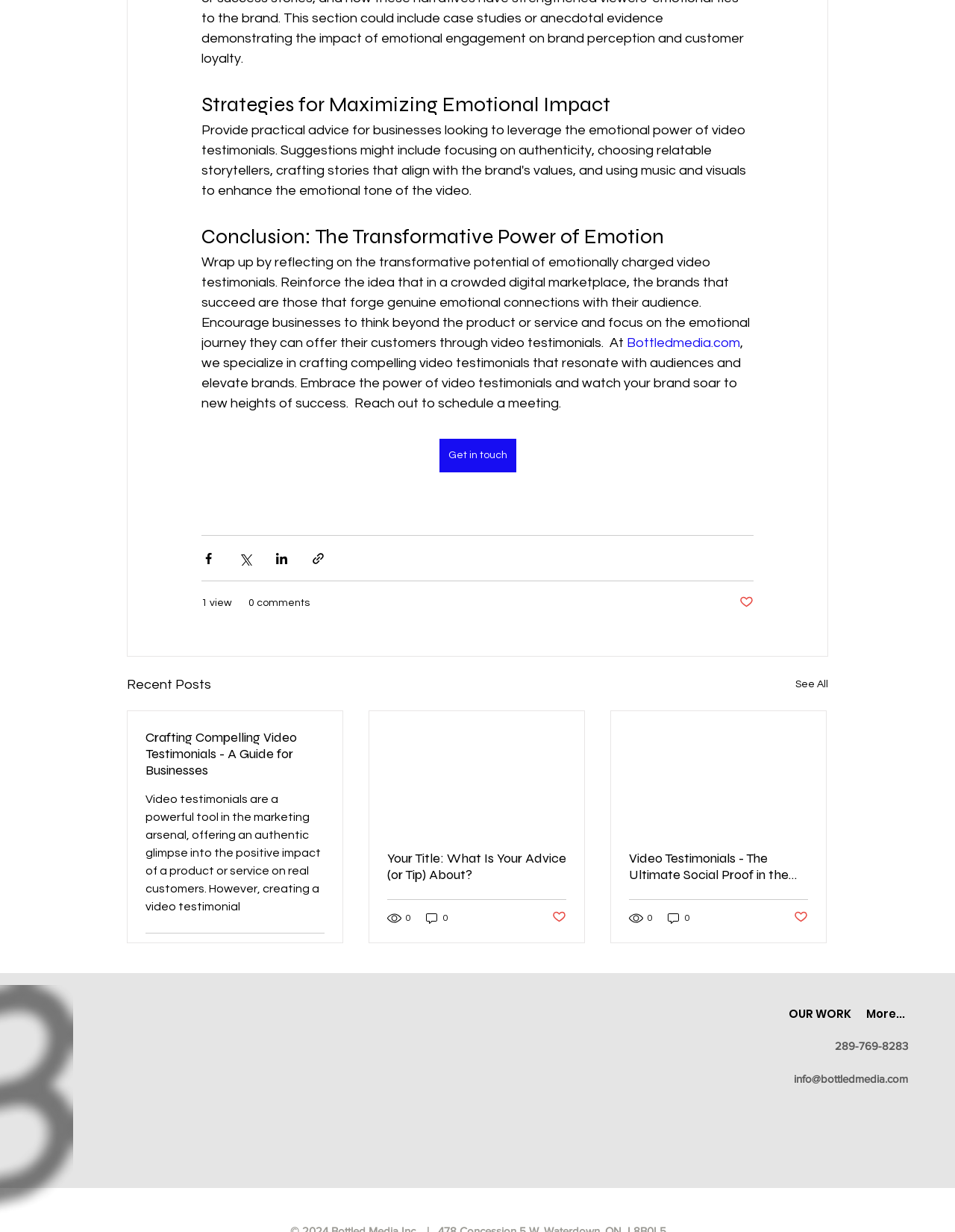How many social media icons are on the webpage?
Using the image as a reference, give a one-word or short phrase answer.

2